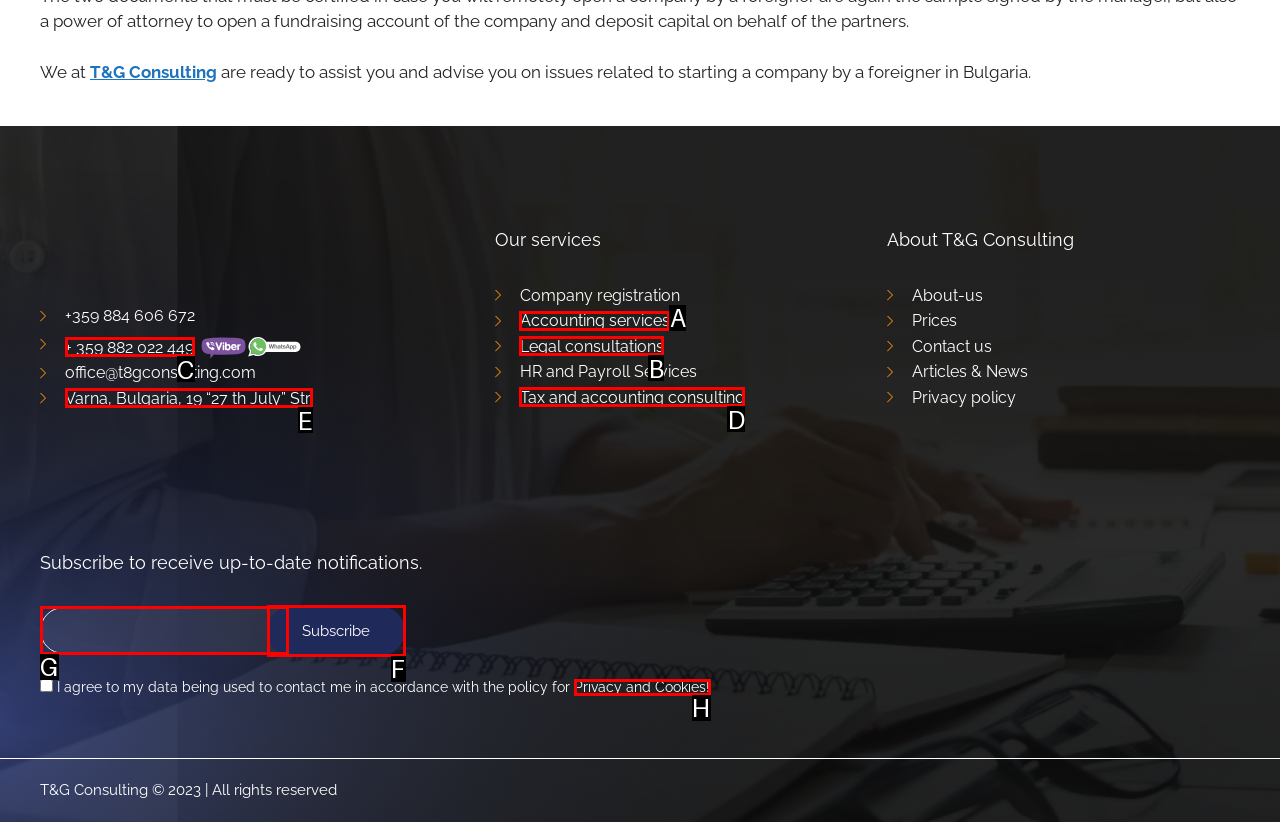From the choices given, find the HTML element that matches this description: + 359 882 022 449. Answer with the letter of the selected option directly.

C